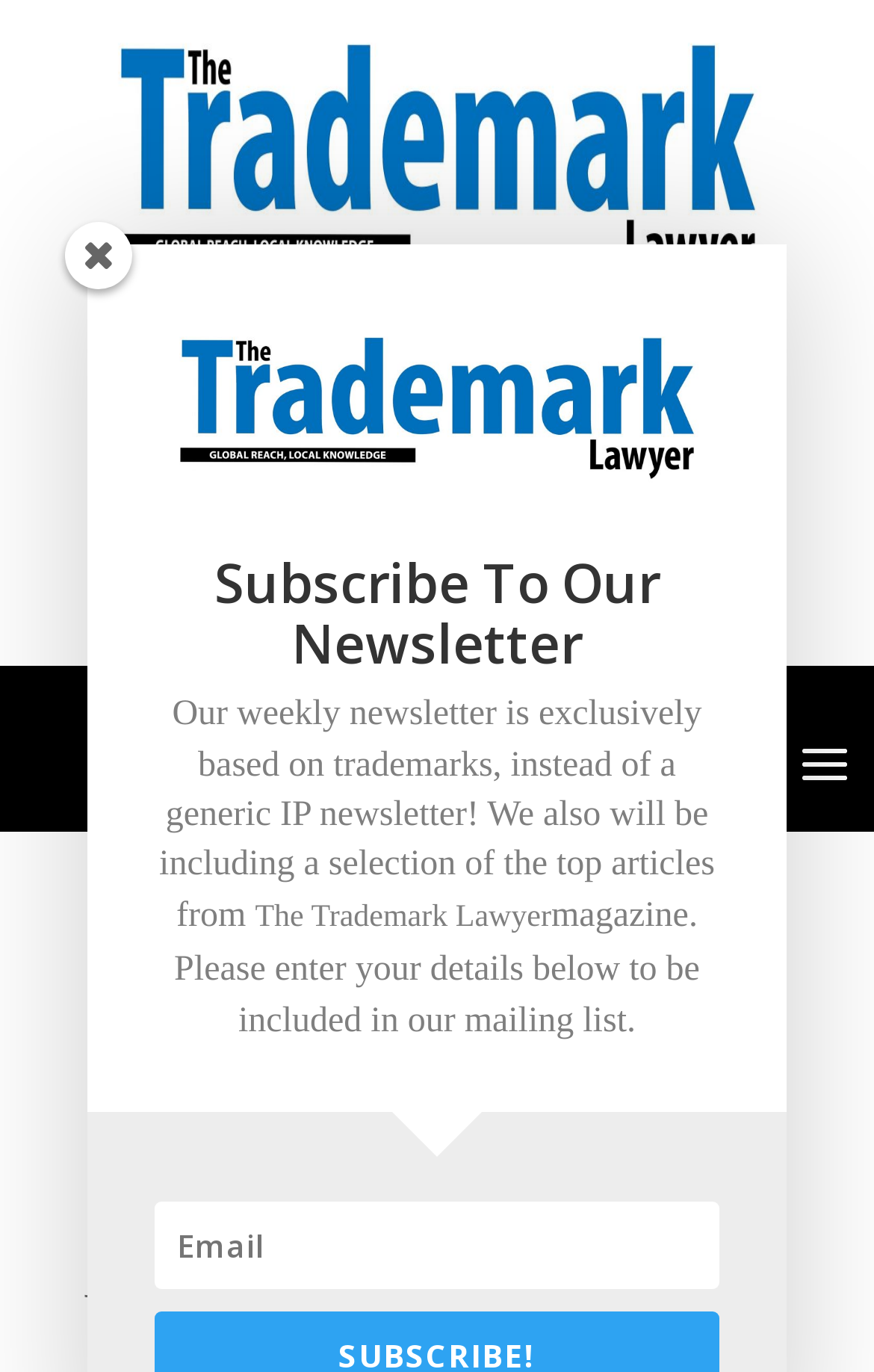Please locate and generate the primary heading on this webpage.

Lewis Silkin completes deal with MSK to expand IP practice